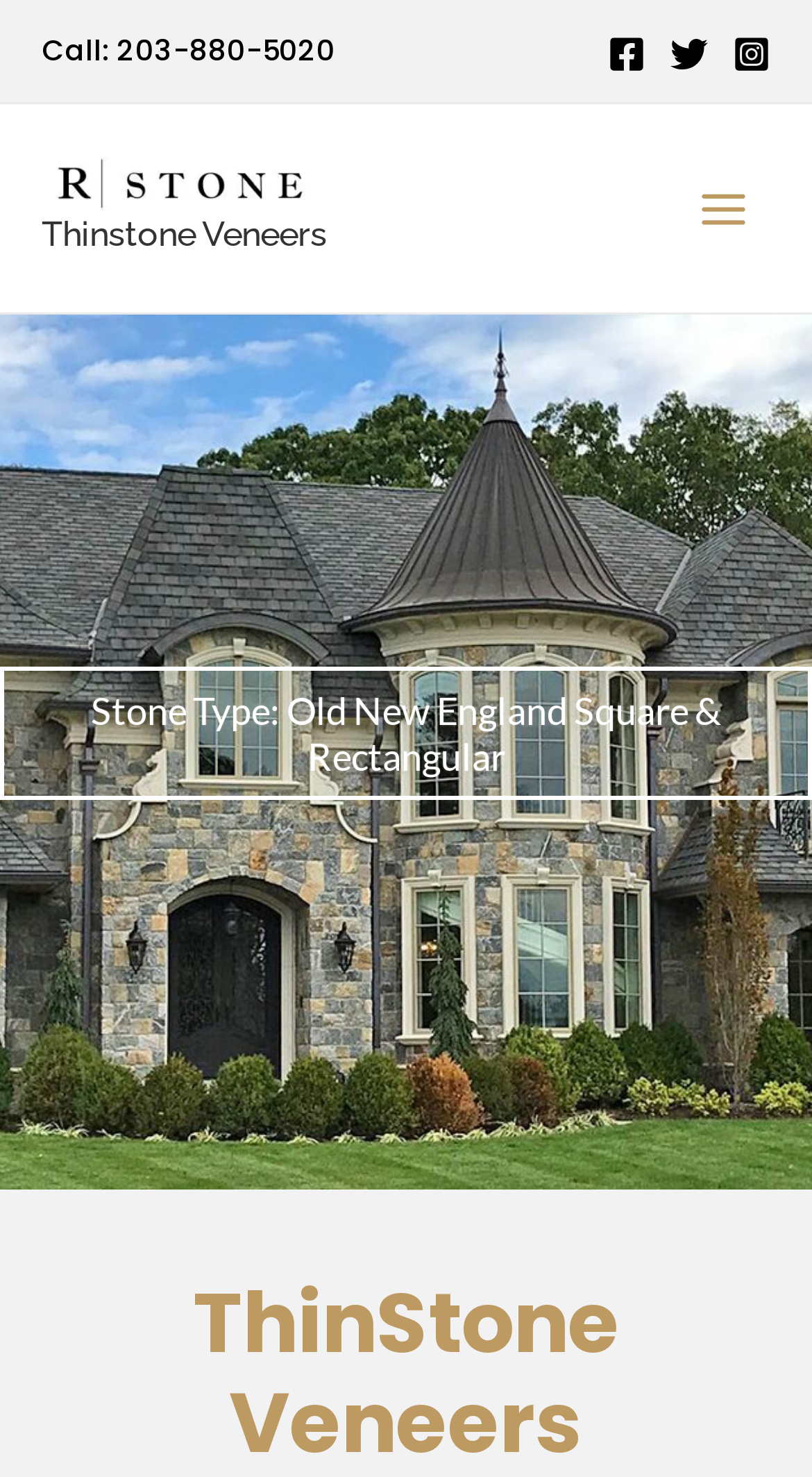How many social media links are there?
Answer the question with a single word or phrase derived from the image.

3